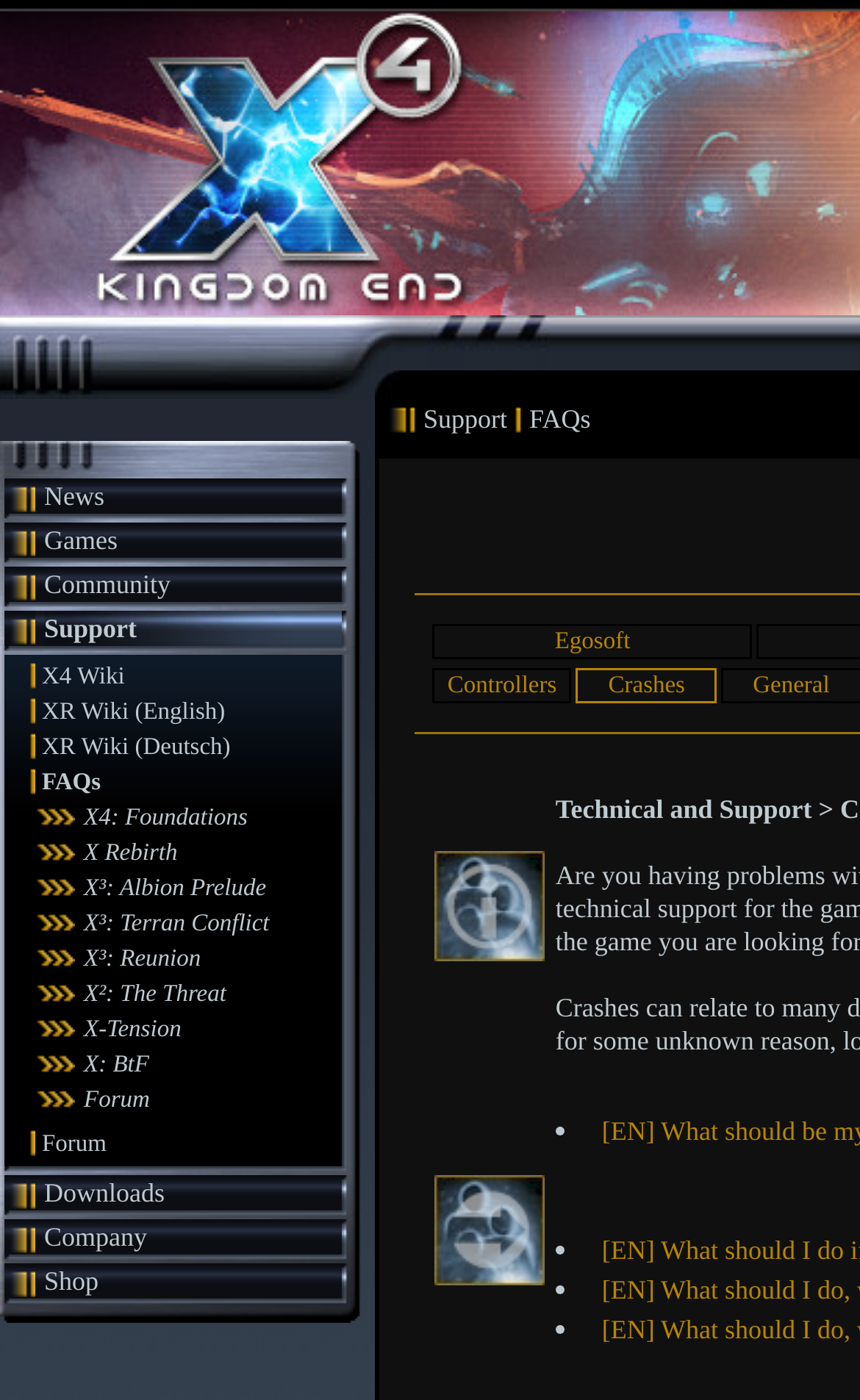How many columns are there in the table?
Based on the image, provide your answer in one word or phrase.

3